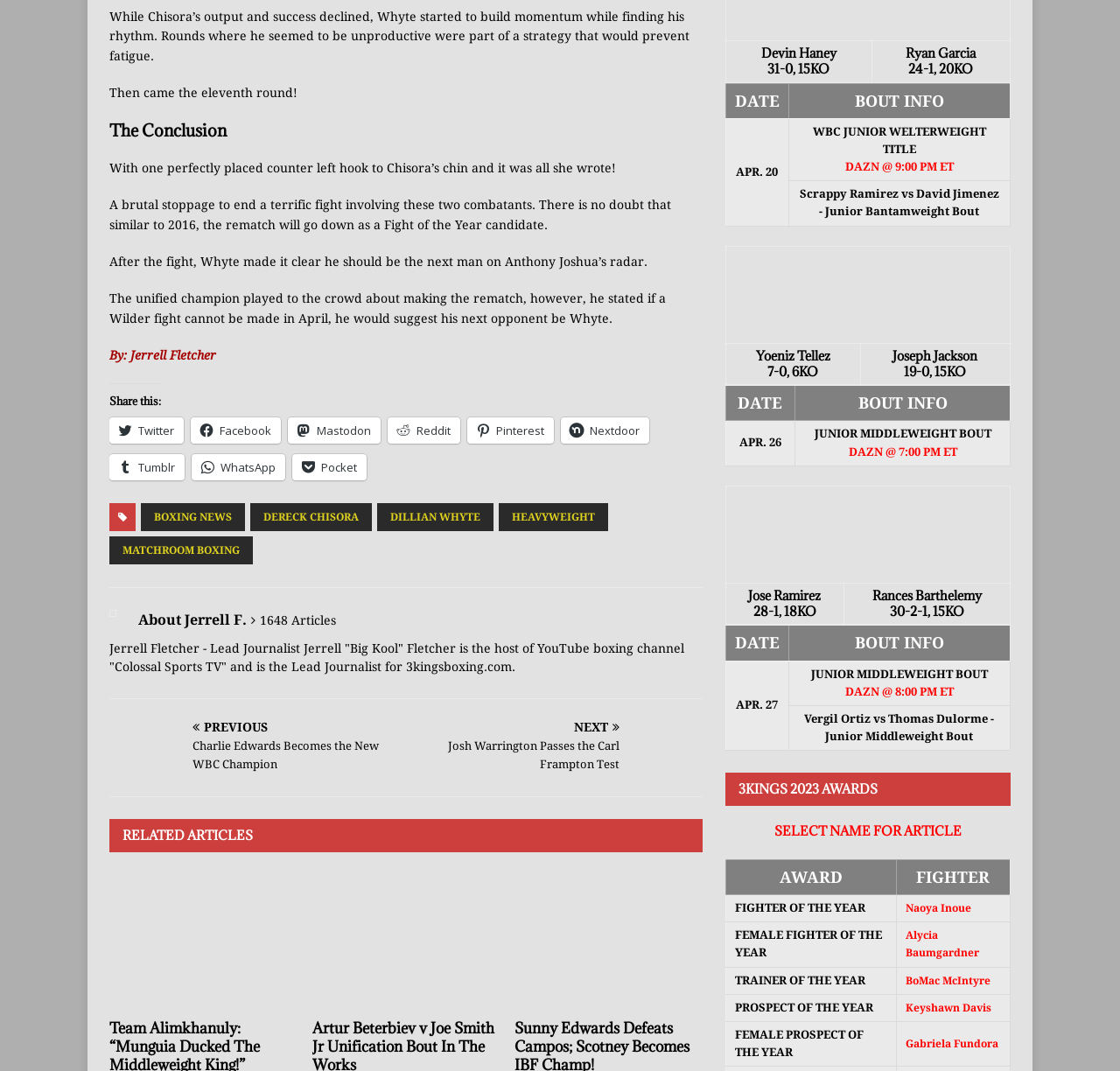Could you highlight the region that needs to be clicked to execute the instruction: "Read the related article about Janibek Alimkhanuly"?

[0.098, 0.812, 0.265, 0.944]